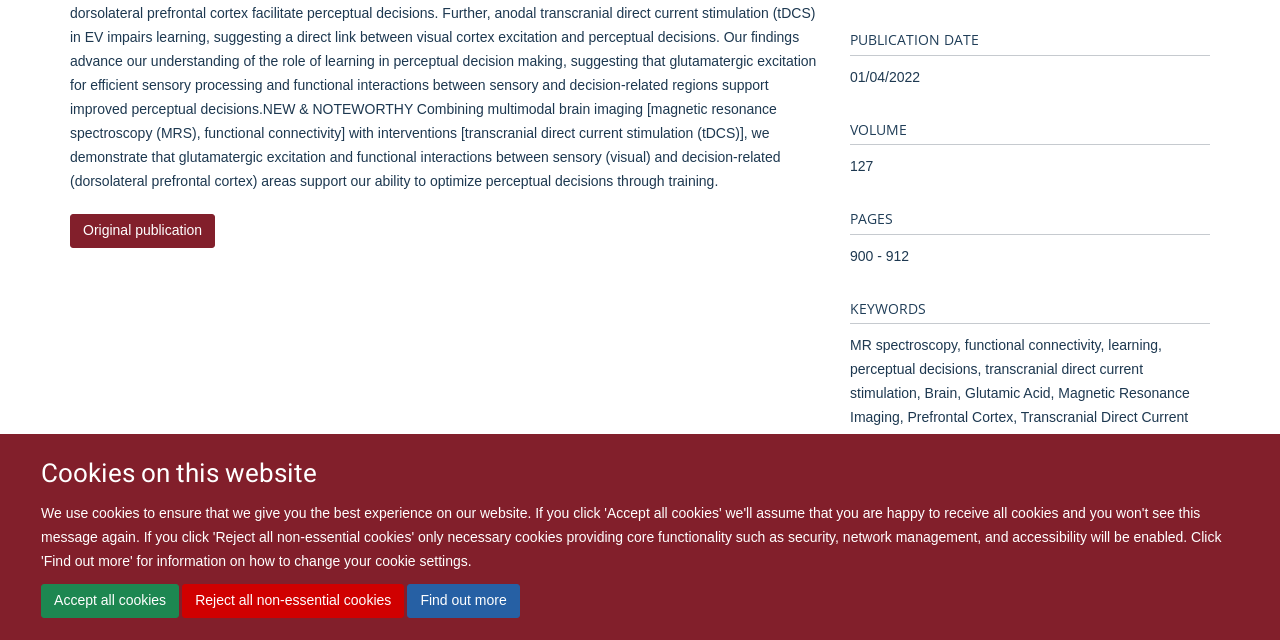Based on the provided description, "Freedom of Information", find the bounding box of the corresponding UI element in the screenshot.

[0.359, 0.869, 0.449, 0.888]